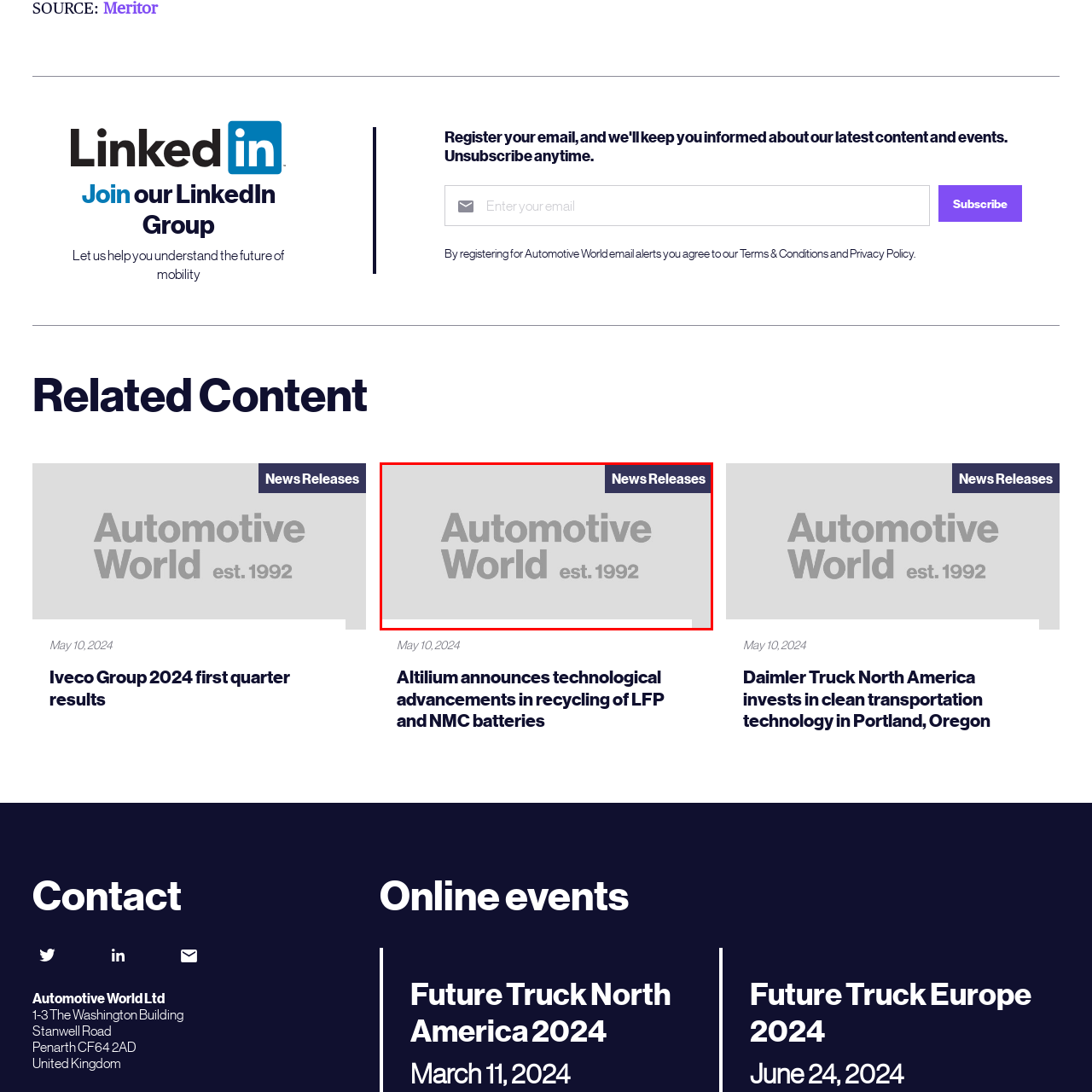Take a close look at the image marked with a red boundary and thoroughly answer the ensuing question using the information observed in the image:
What is the purpose of the 'News Releases' section?

The 'News Releases' section is located in the upper right corner of the webpage, and its purpose is to provide updates and announcements relevant to the automotive industry, as indicated by the label.